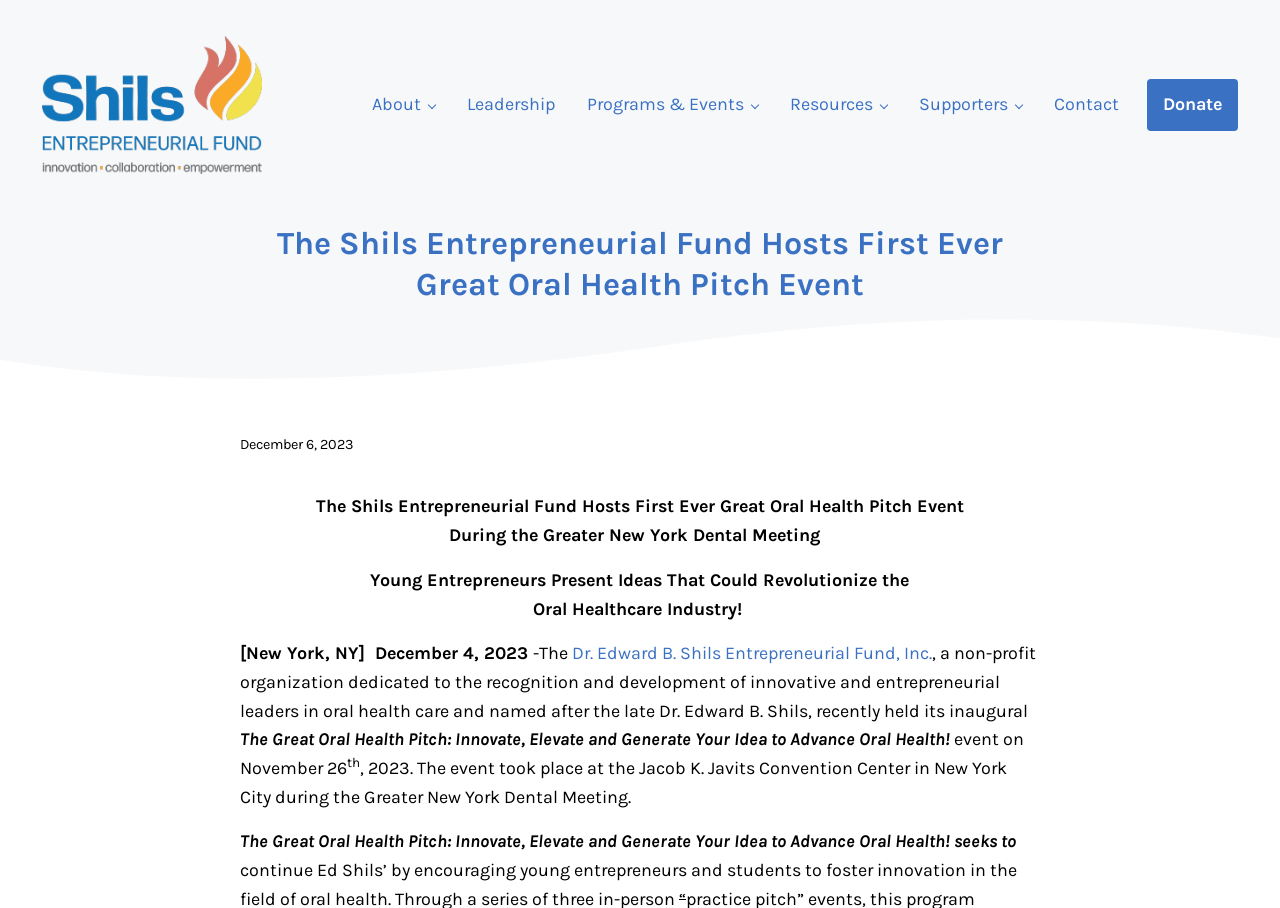What is the purpose of the Great Oral Health Pitch event?
Using the image, provide a detailed and thorough answer to the question.

I found the answer by reading the text in the main content area, which mentions 'The Great Oral Health Pitch: Innovate, Elevate and Generate Your Idea to Advance Oral Health!'.